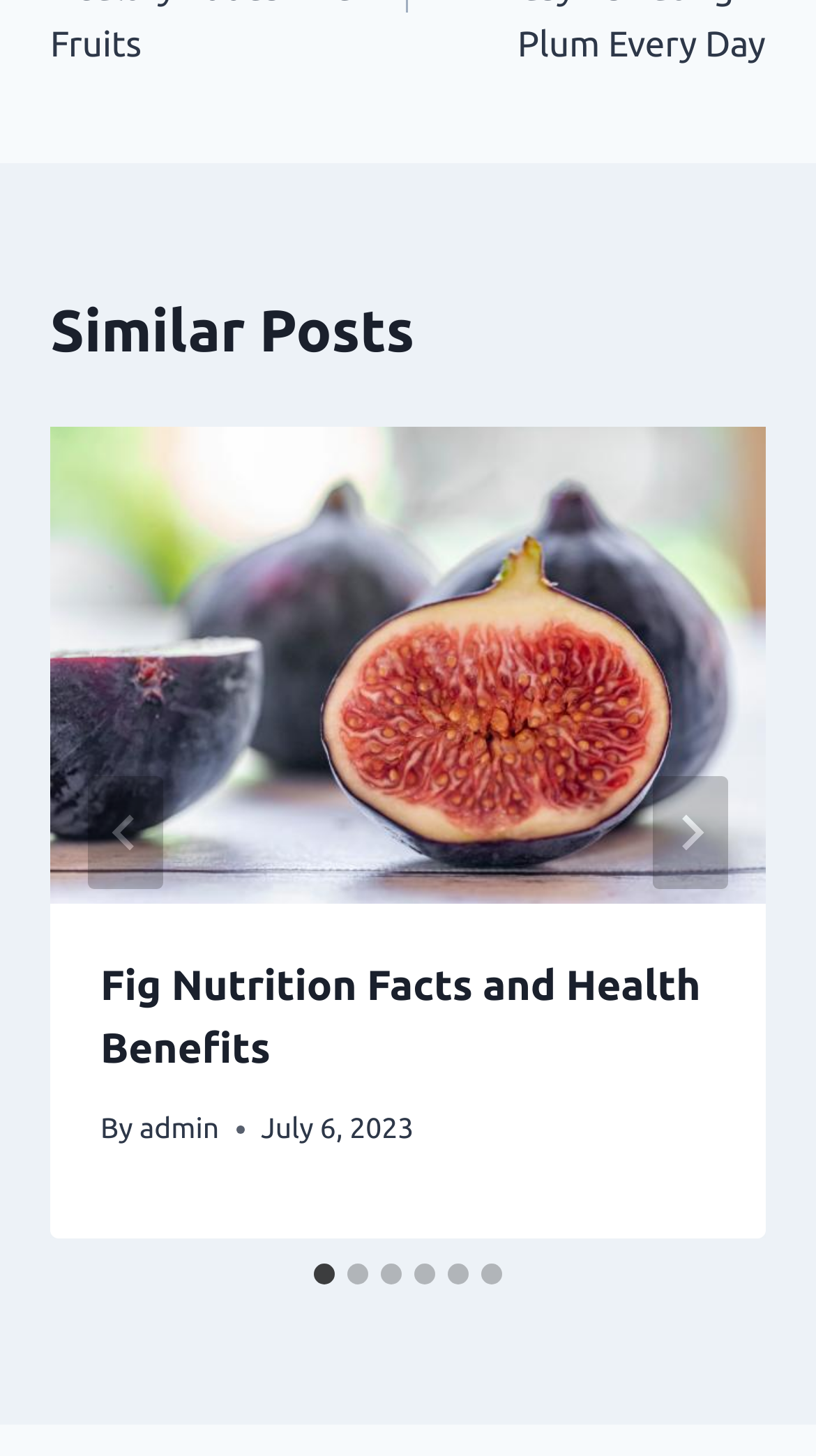Locate the bounding box coordinates of the element I should click to achieve the following instruction: "Go to last slide".

[0.108, 0.533, 0.2, 0.61]